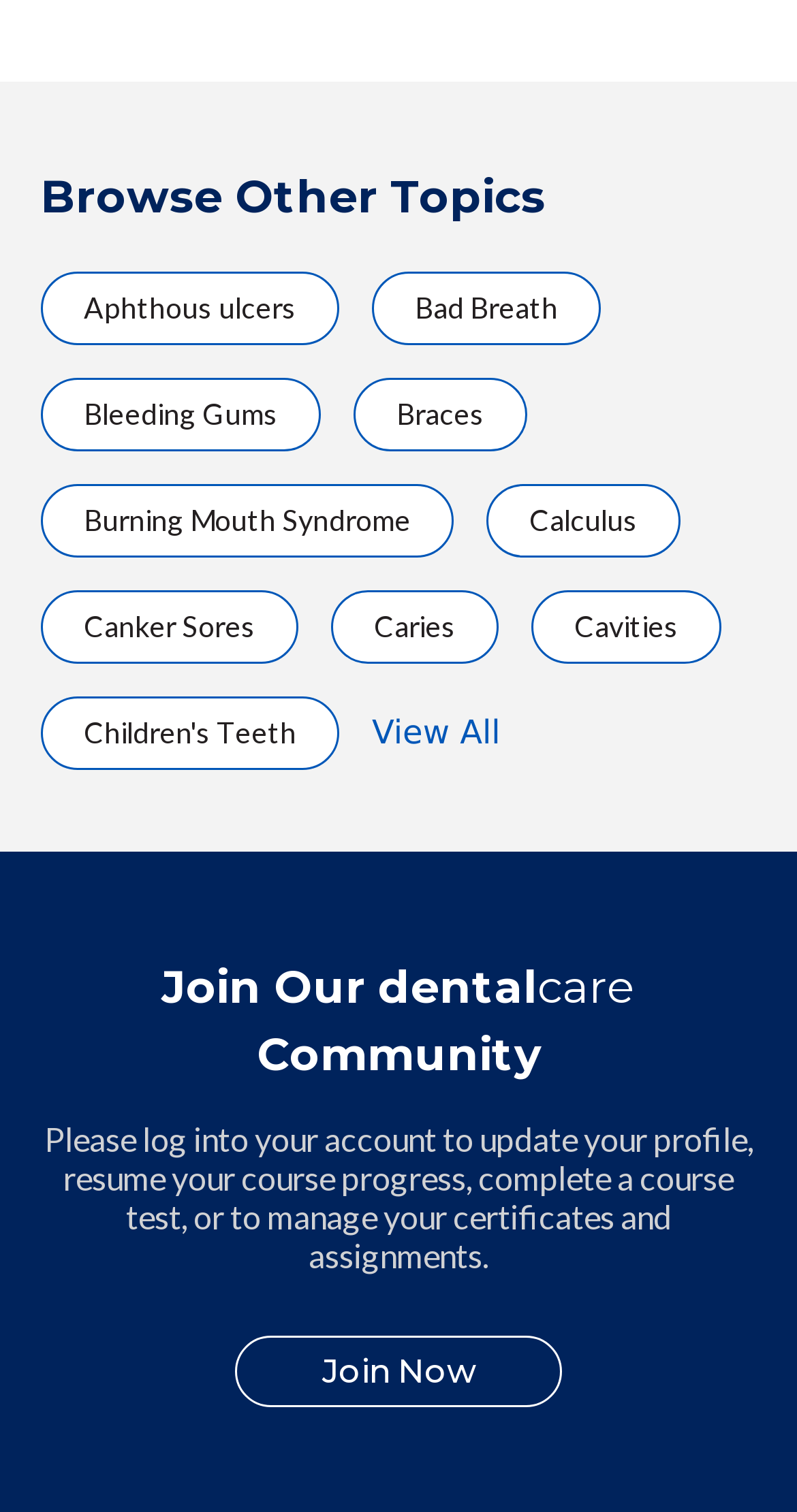Observe the image and answer the following question in detail: What is the purpose of the 'Join Now' button?

I found a link with the text 'Join Now' and a StaticText element next to it saying 'Please log into your account to update your profile, resume your course progress, complete a course test, or to manage your certificates and assignments.' This suggests that the 'Join Now' button is for registering an account, which will allow users to access these features.